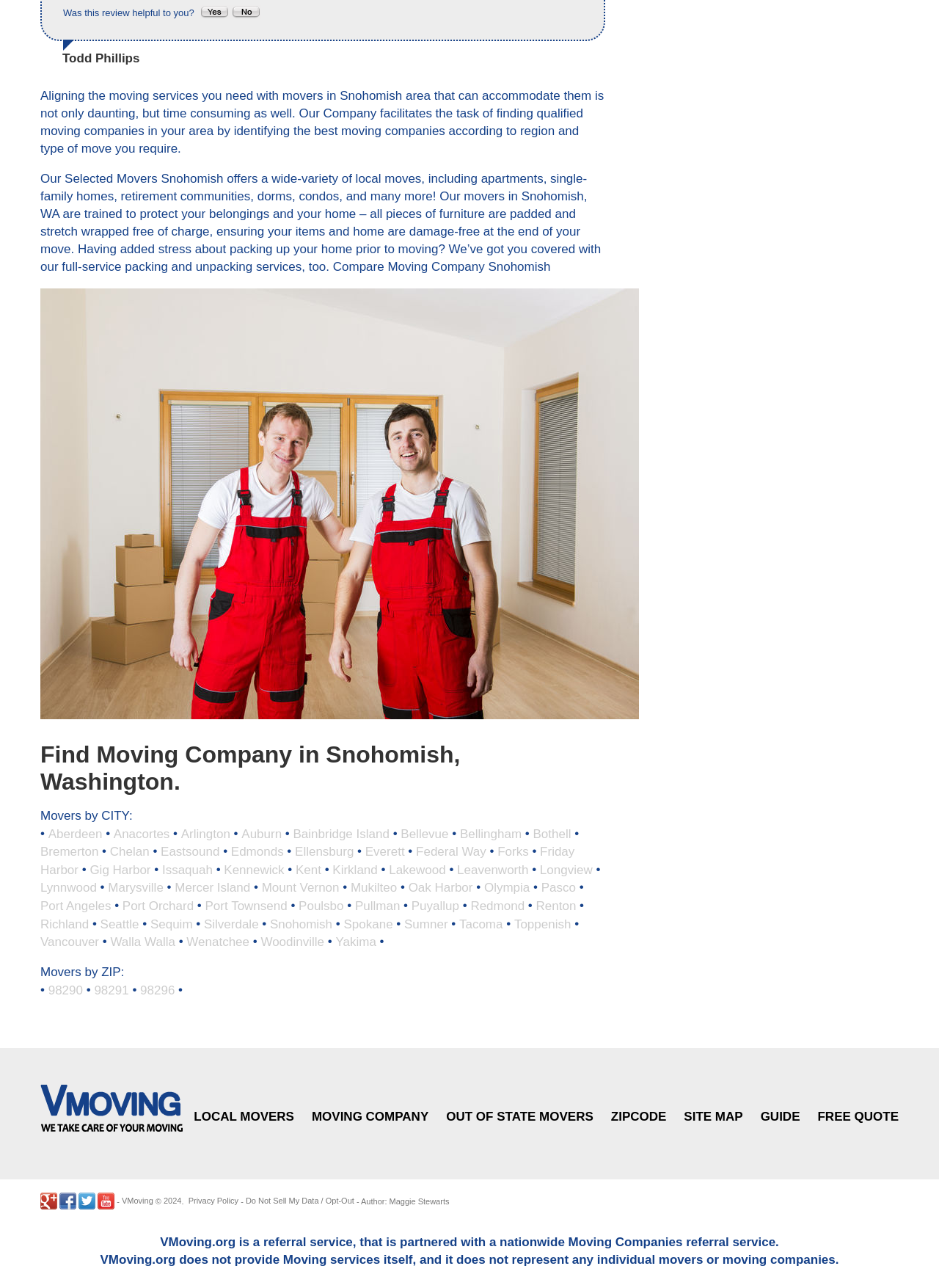Determine the bounding box coordinates for the element that should be clicked to follow this instruction: "Explore moving companies in Bellevue". The coordinates should be given as four float numbers between 0 and 1, in the format [left, top, right, bottom].

[0.427, 0.642, 0.478, 0.653]